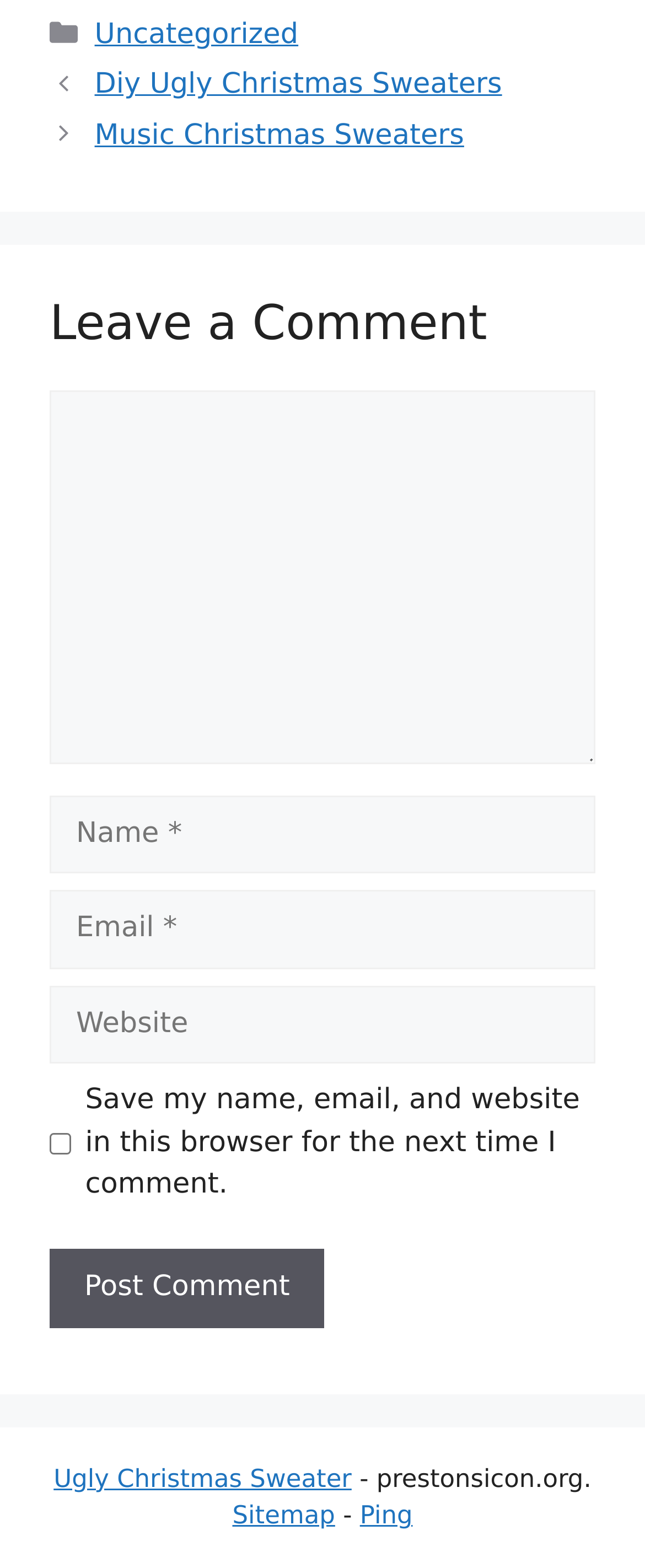Answer the question below using just one word or a short phrase: 
What is the button label below the comment form?

Post Comment